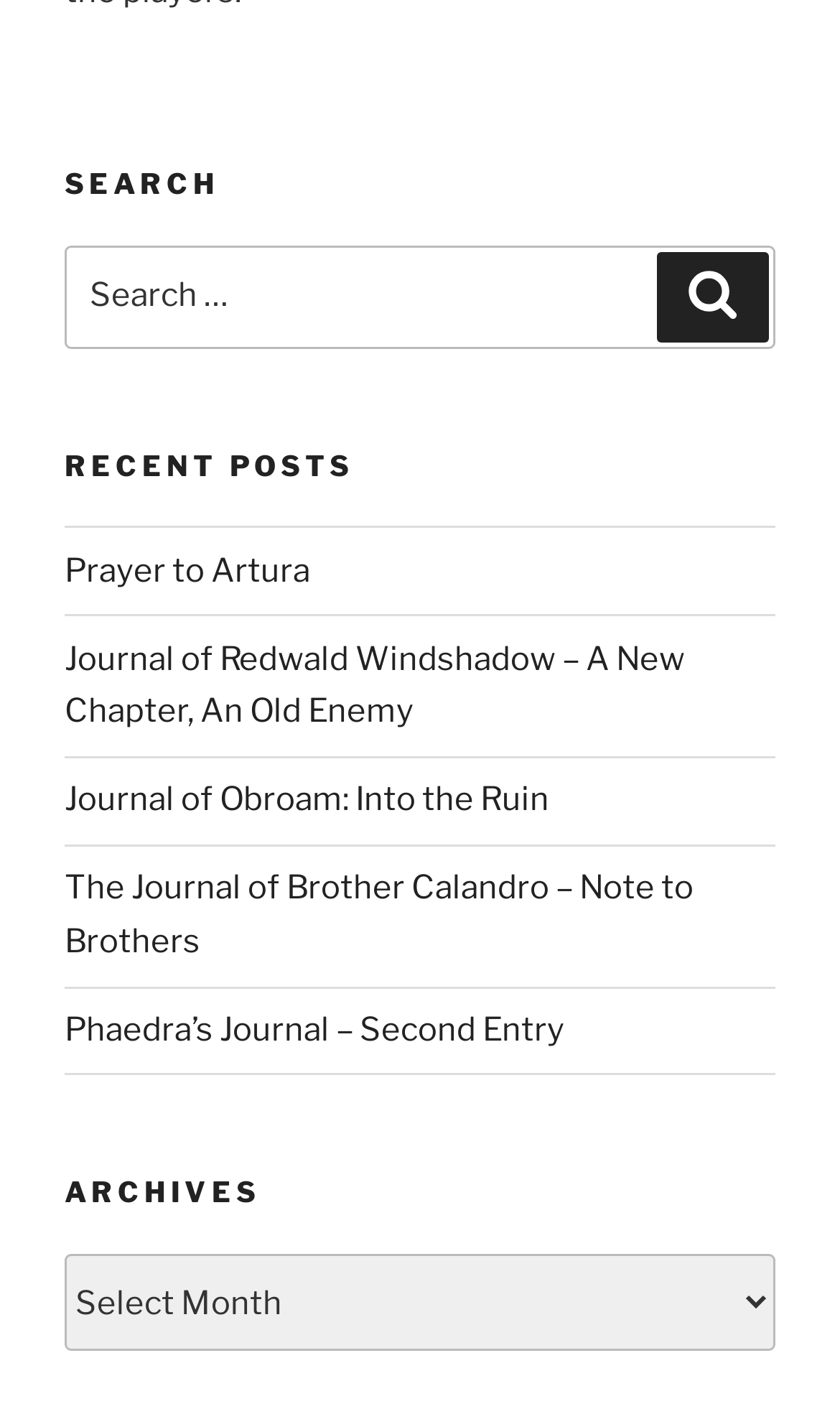What is the purpose of the search box?
Relying on the image, give a concise answer in one word or a brief phrase.

Search for posts